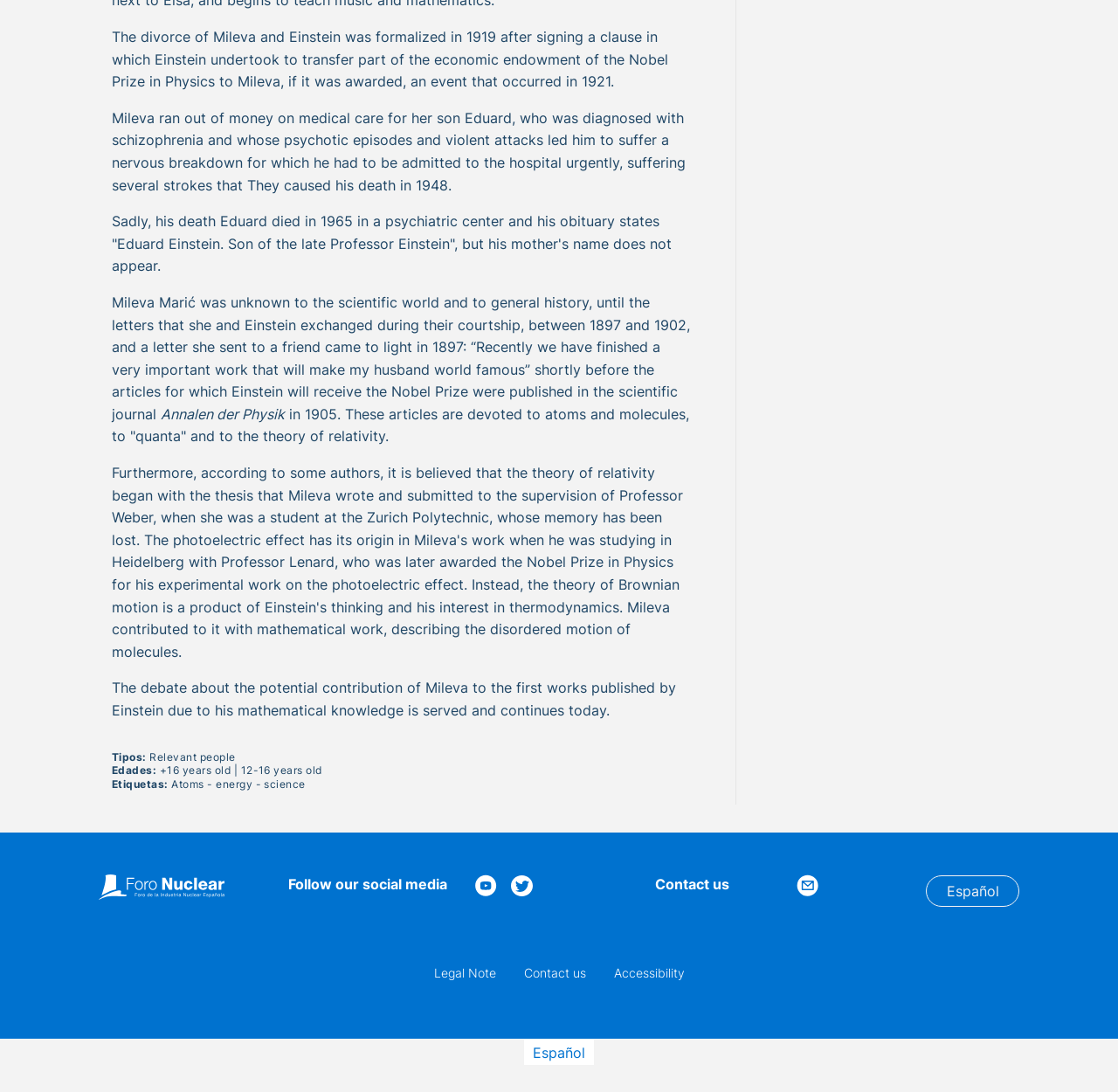Locate the bounding box coordinates of the area where you should click to accomplish the instruction: "Click on 'Contact us'".

[0.586, 0.801, 0.652, 0.819]